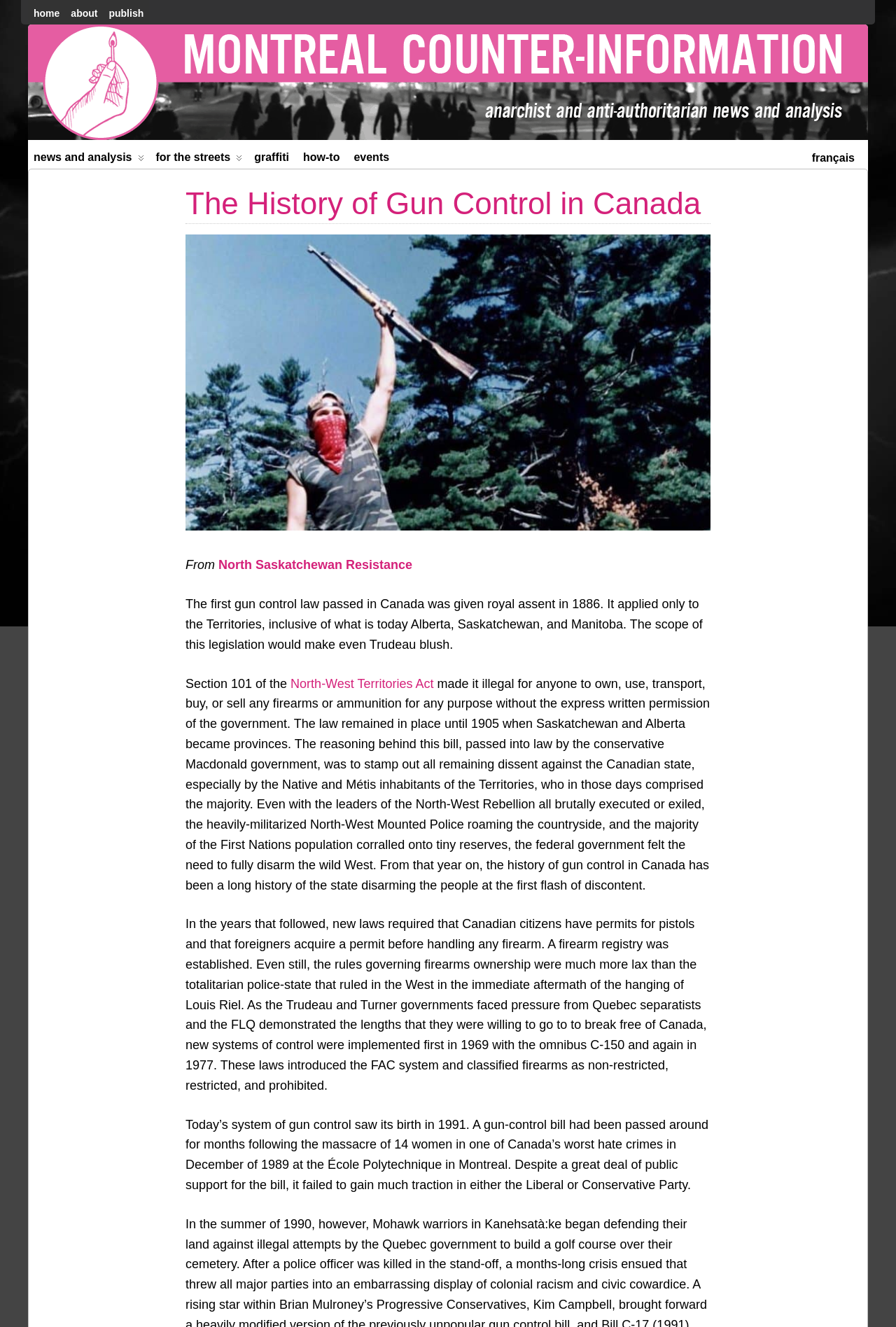Please identify the bounding box coordinates of the clickable area that will fulfill the following instruction: "learn about news and analysis". The coordinates should be in the format of four float numbers between 0 and 1, i.e., [left, top, right, bottom].

[0.031, 0.109, 0.164, 0.127]